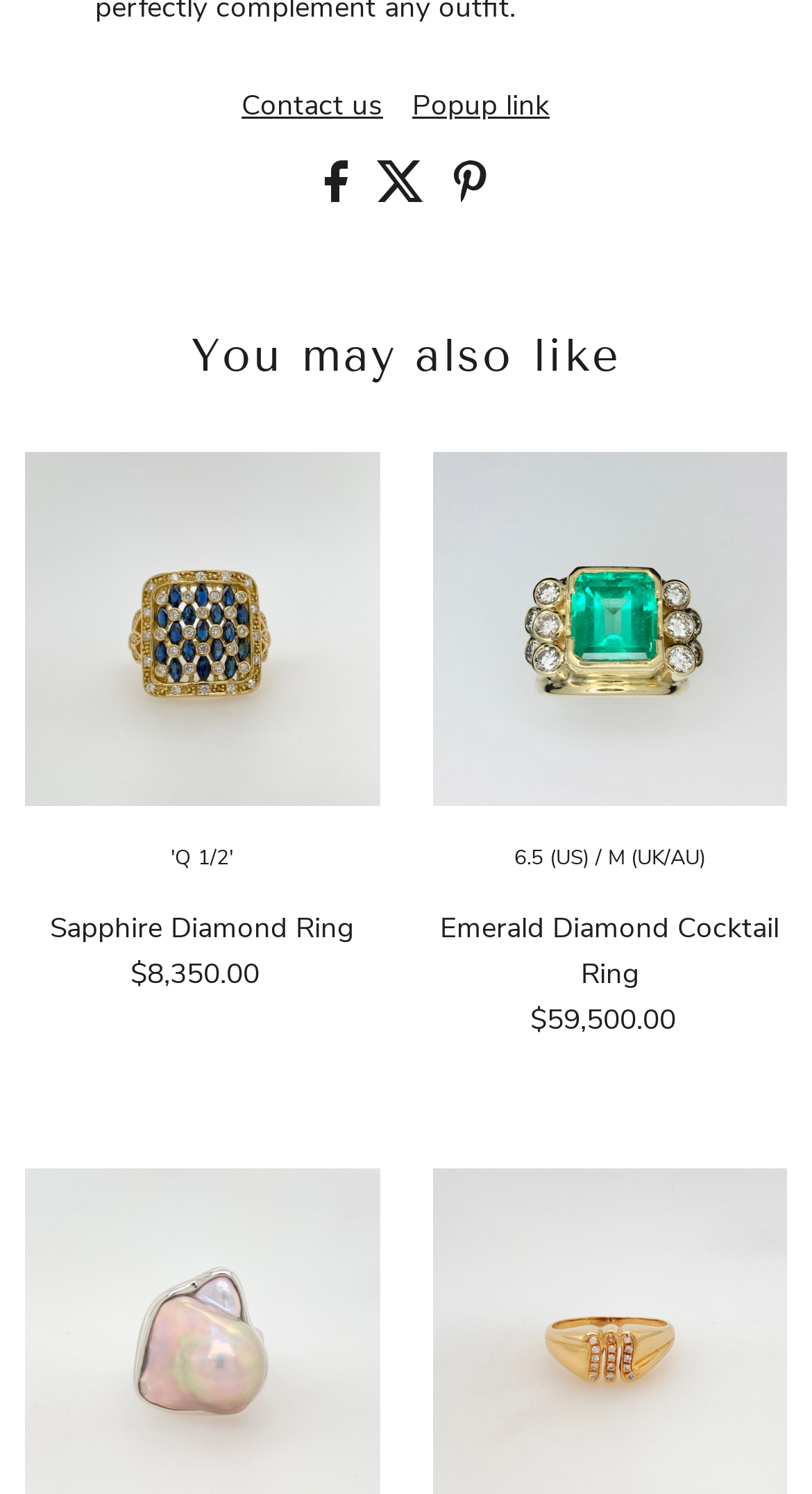Can you specify the bounding box coordinates of the area that needs to be clicked to fulfill the following instruction: "View Results"?

None